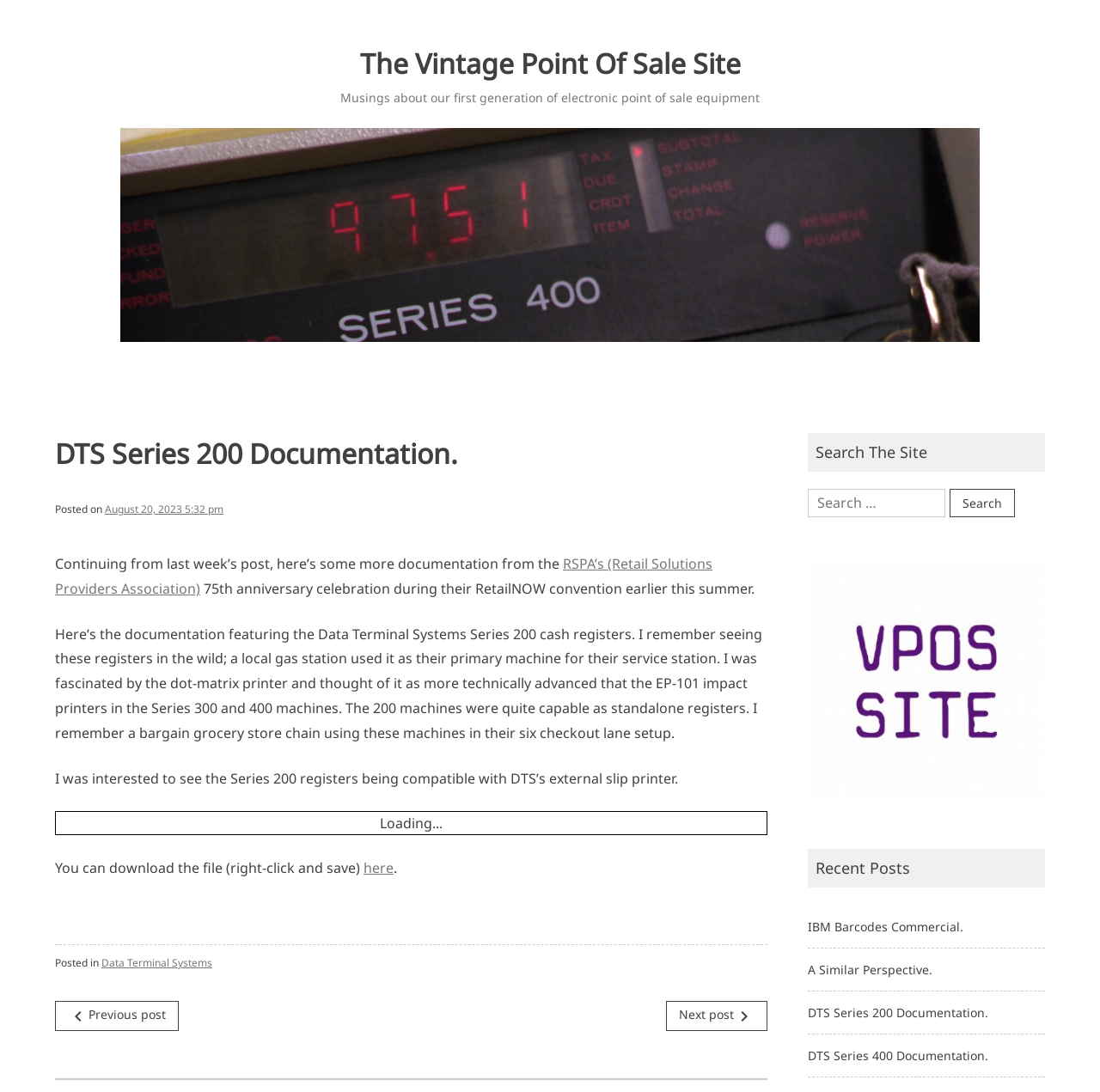What is the date of the post?
Please respond to the question with as much detail as possible.

The date of the post can be found by looking at the link 'August 20, 2023 5:32 pm' which is located below the heading 'DTS Series 200 Documentation.'. This link contains the date and time of the post.